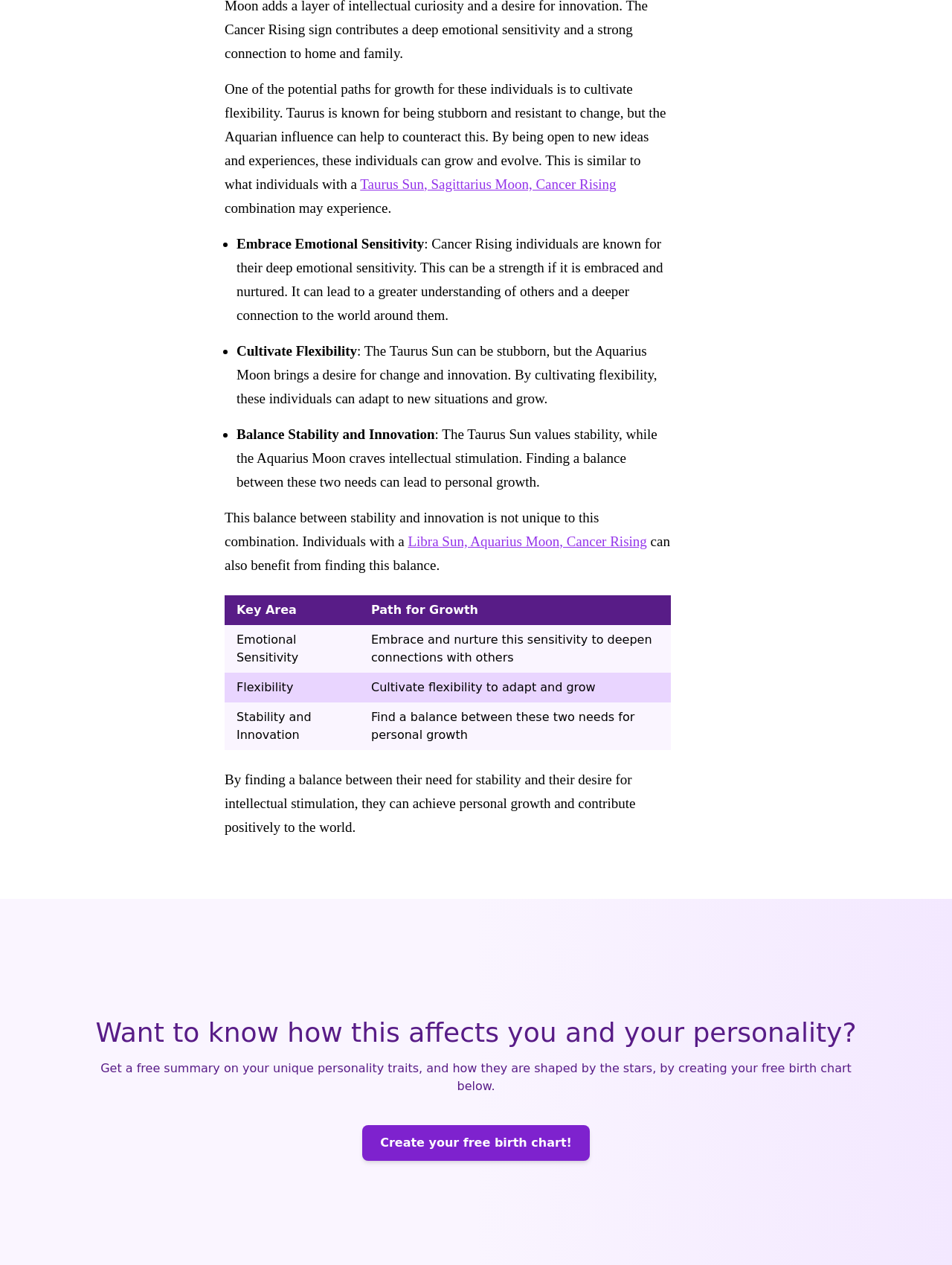Please provide a detailed answer to the question below based on the screenshot: 
What is the benefit of embracing emotional sensitivity?

The webpage states that embracing emotional sensitivity can lead to a greater understanding of others and a deeper connection to the world around them.